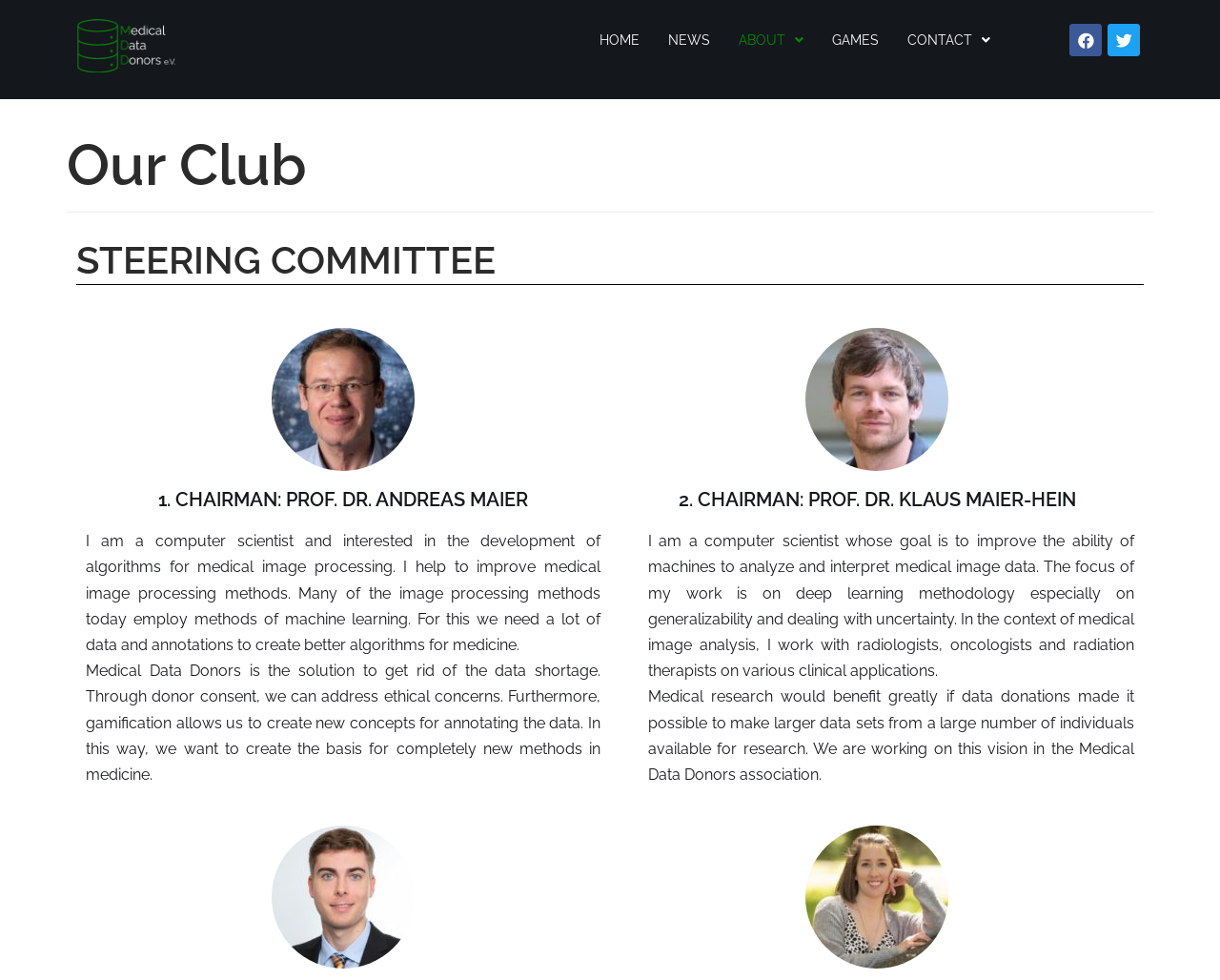Highlight the bounding box coordinates of the element that should be clicked to carry out the following instruction: "Click on the Facebook link". The coordinates must be given as four float numbers ranging from 0 to 1, i.e., [left, top, right, bottom].

[0.877, 0.024, 0.903, 0.057]